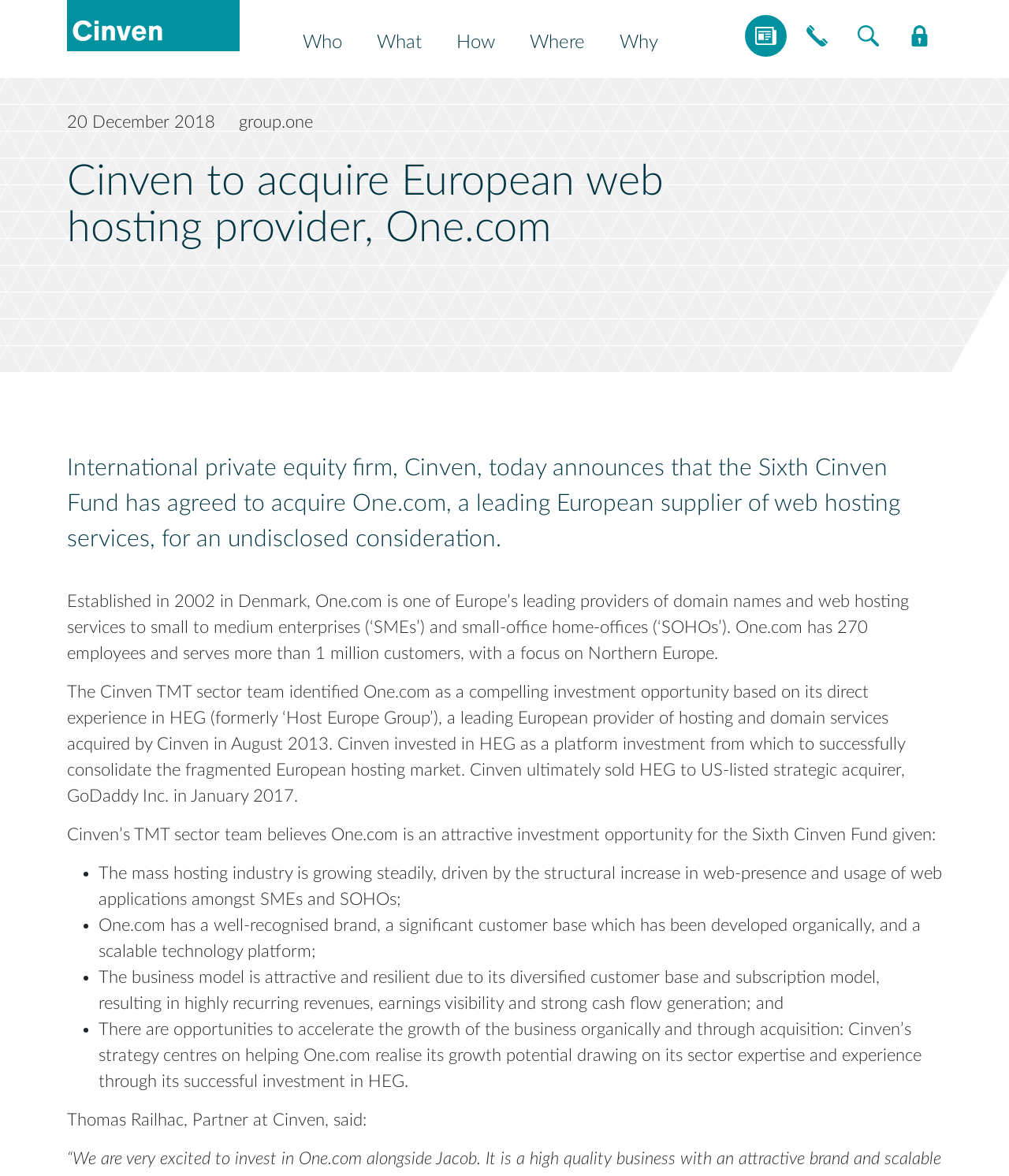Could you indicate the bounding box coordinates of the region to click in order to complete this instruction: "Click on the 'Search' link".

[0.84, 0.013, 0.883, 0.048]